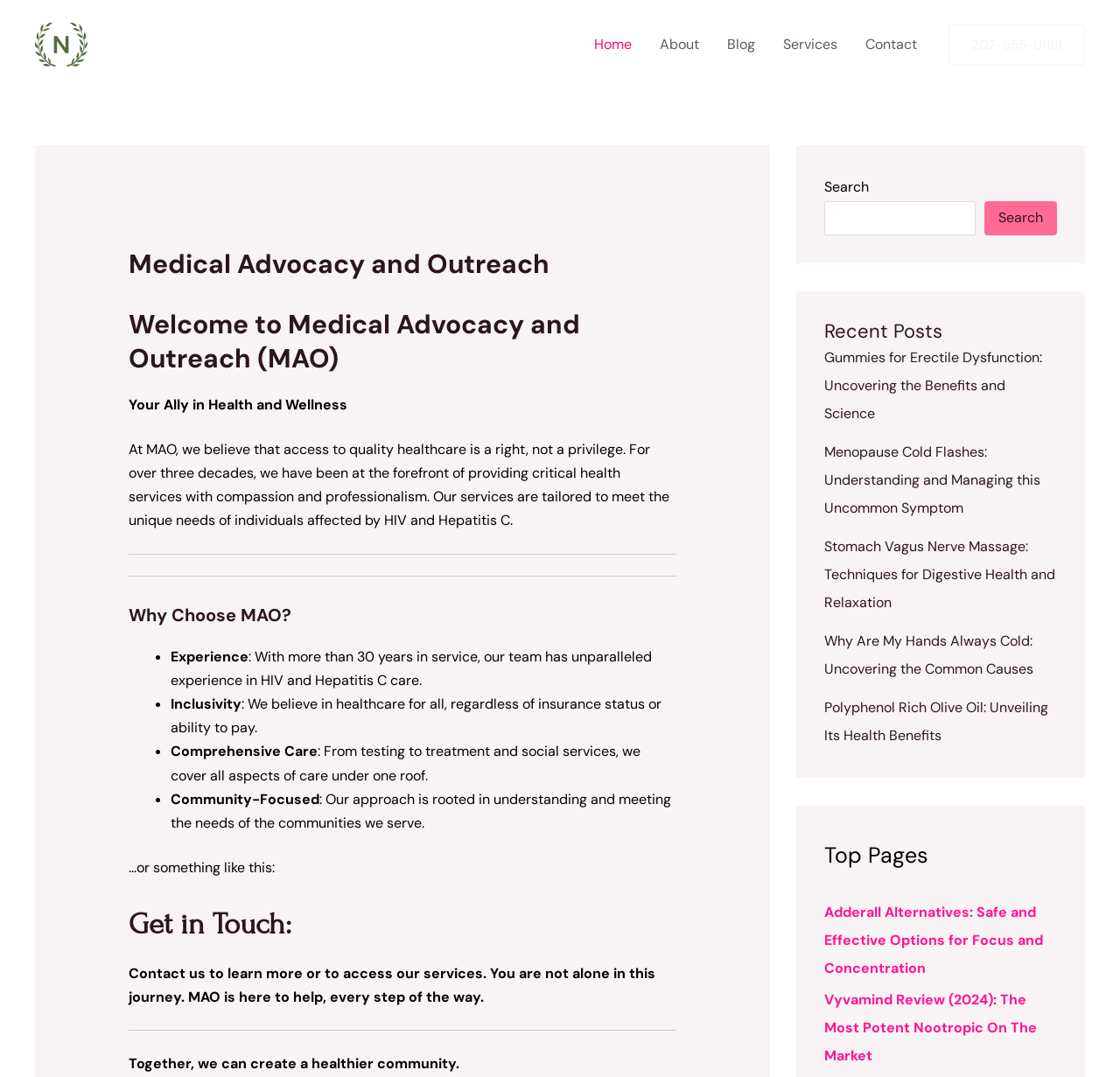Respond to the question below with a single word or phrase:
What is the purpose of the search box?

To search the website